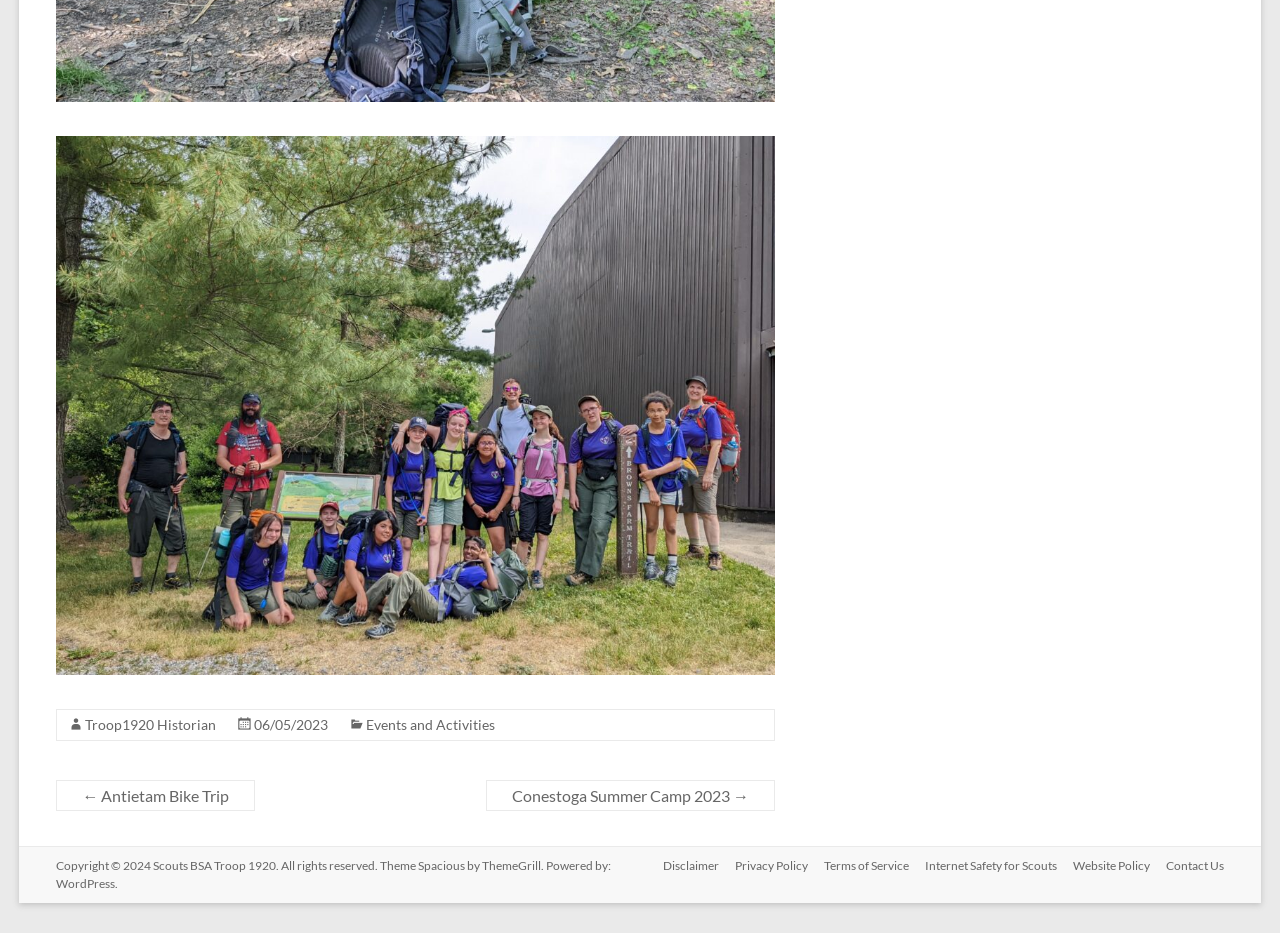Determine the bounding box coordinates of the clickable region to execute the instruction: "View Troop1920 Historian". The coordinates should be four float numbers between 0 and 1, denoted as [left, top, right, bottom].

[0.067, 0.768, 0.169, 0.786]